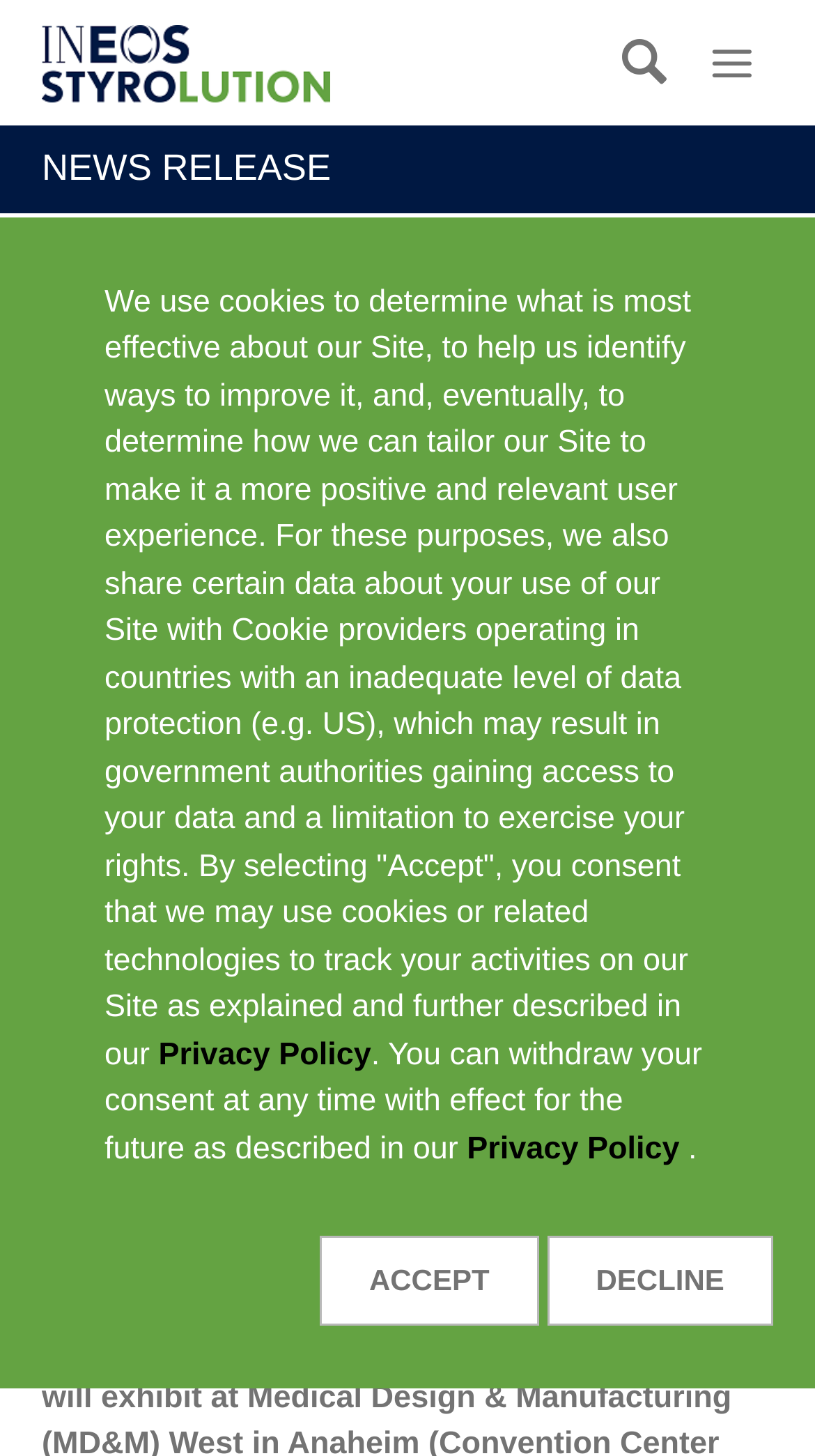Identify the bounding box coordinates necessary to click and complete the given instruction: "Mail news release".

[0.244, 0.359, 0.353, 0.382]